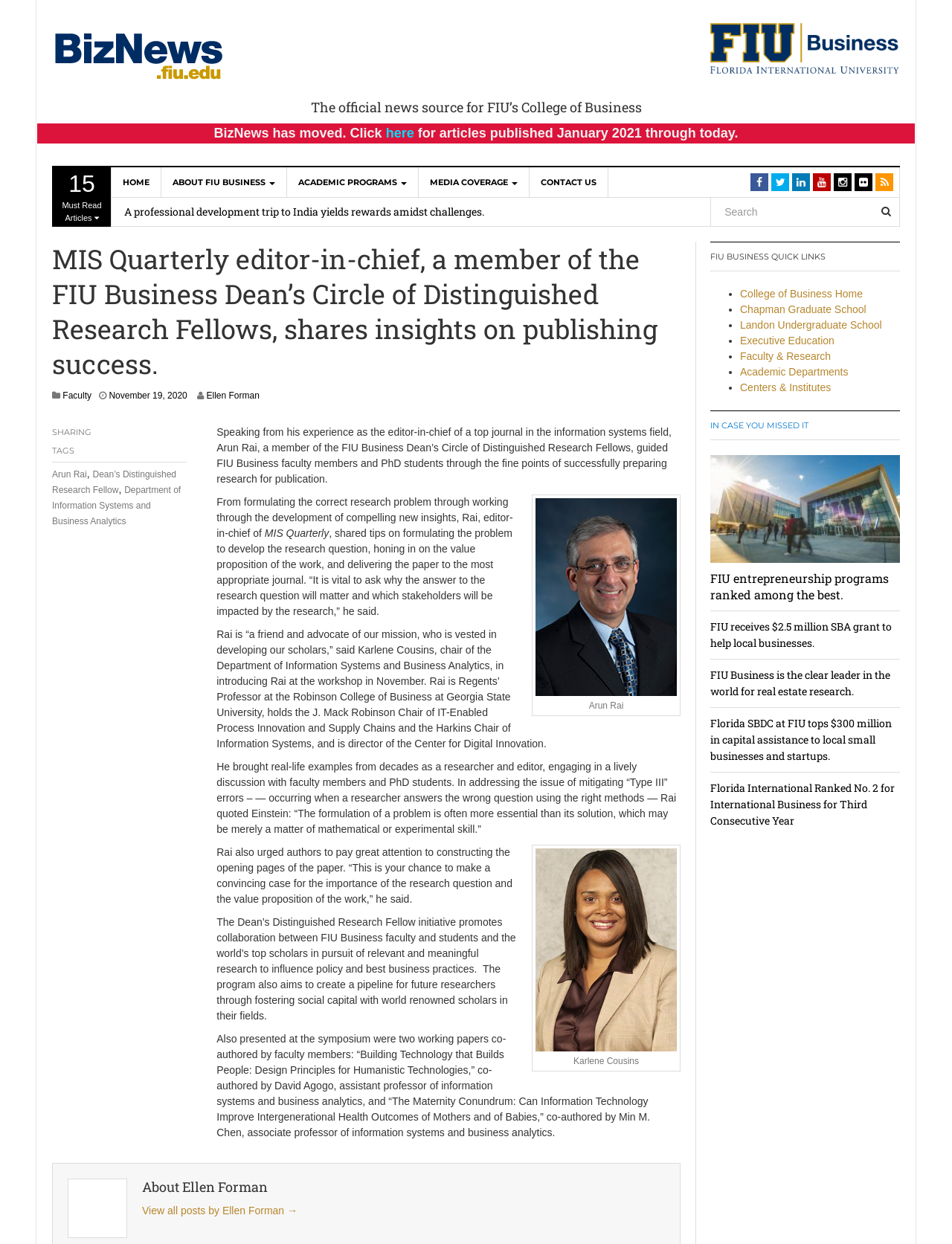Respond to the question with just a single word or phrase: 
How many working papers were presented at the symposium?

Two